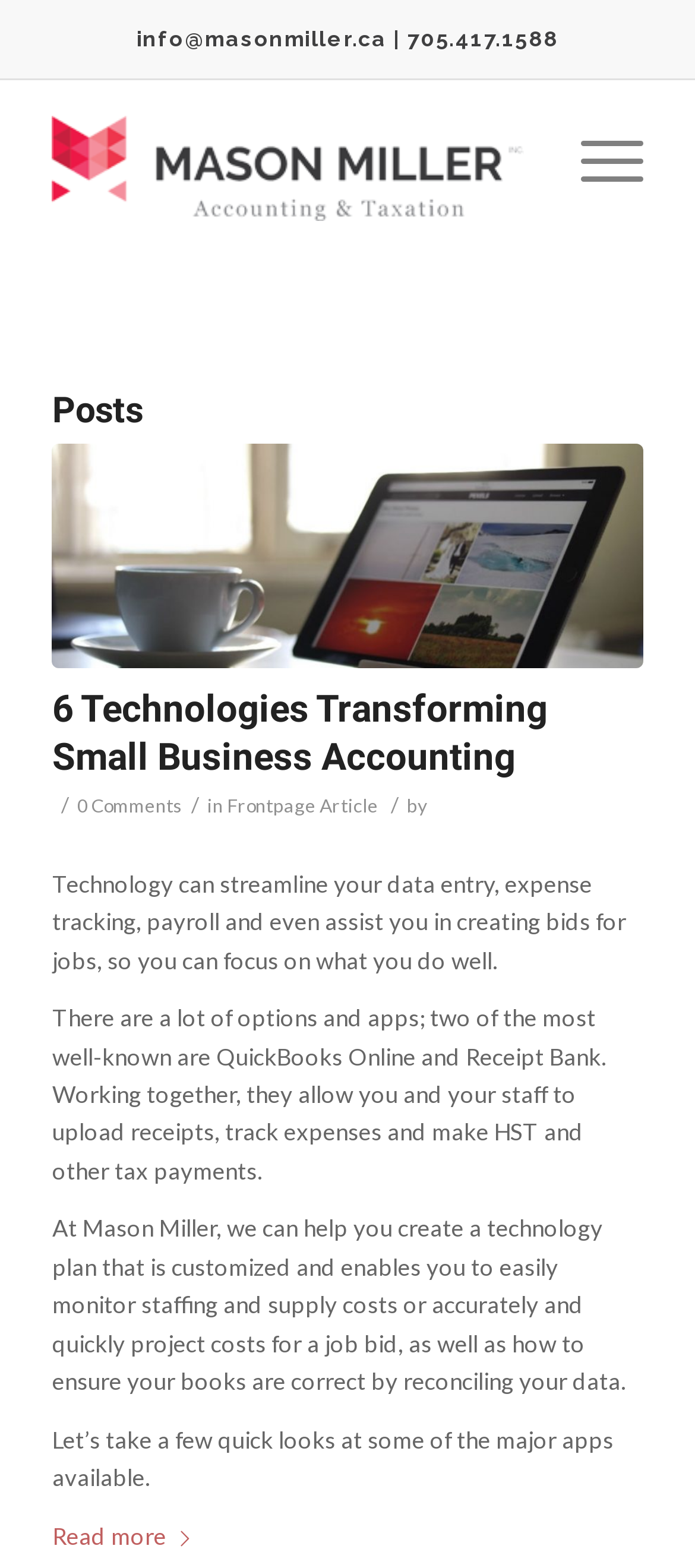Create a detailed summary of the webpage's content and design.

The webpage is about Knowify Archives by Mason Miller, a professional services firm. At the top, there is a contact information section with an email address and phone number. Below this, there is a logo of Mason Miller, which is an image linked to the Mason Miller website.

On the left side, there is a heading "Posts" followed by a list of articles. The first article is titled "6 Technologies Transforming Small Business Accounting" and has a brief summary. The article is divided into sections, with headings and paragraphs of text. The text describes how technology can streamline data entry, expense tracking, and payroll, and how Mason Miller can help create a customized technology plan.

To the right of the article title, there are links to categories, including "Frontpage Article" and a comment count of "0 Comments". Below the article summary, there are three paragraphs of text discussing the benefits of using technology for accounting and how Mason Miller can assist with this.

At the bottom of the article, there is a "Read more" link, which suggests that there is more content available beyond what is shown on this page.